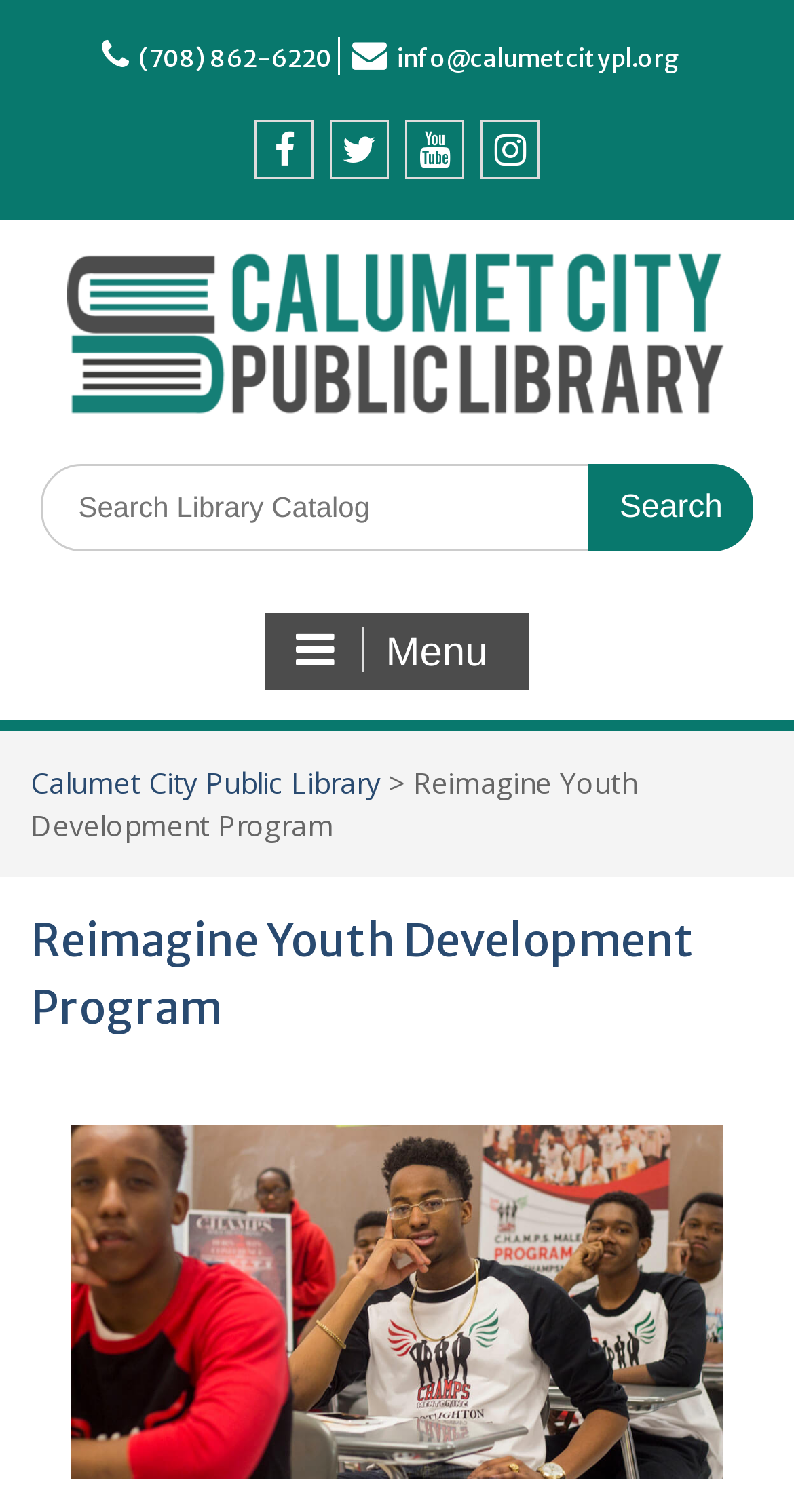Find the bounding box coordinates of the clickable area that will achieve the following instruction: "Send an email to the library".

[0.5, 0.028, 0.856, 0.048]